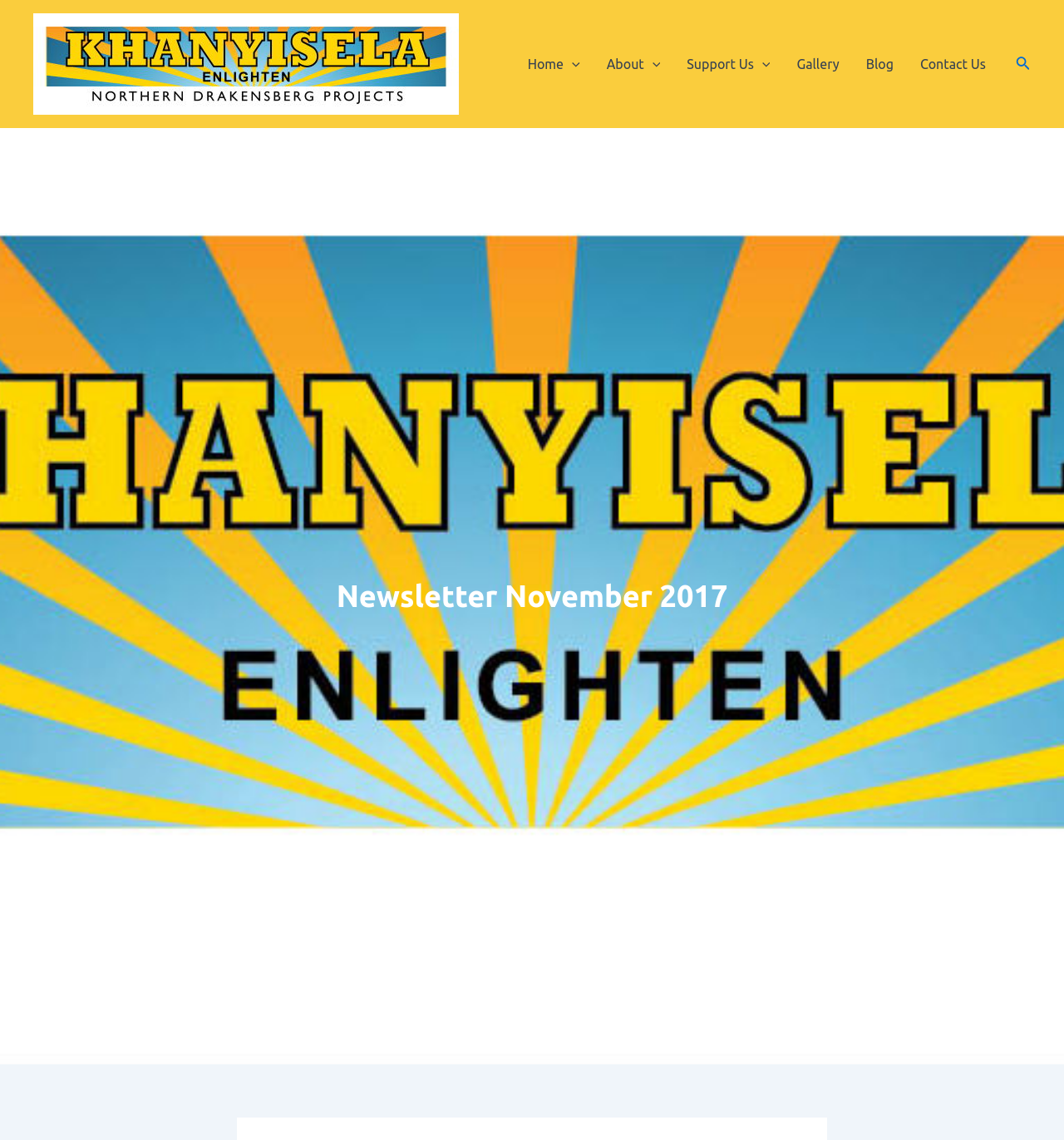Identify the bounding box coordinates of the clickable region required to complete the instruction: "view about page". The coordinates should be given as four float numbers within the range of 0 and 1, i.e., [left, top, right, bottom].

[0.558, 0.027, 0.633, 0.085]